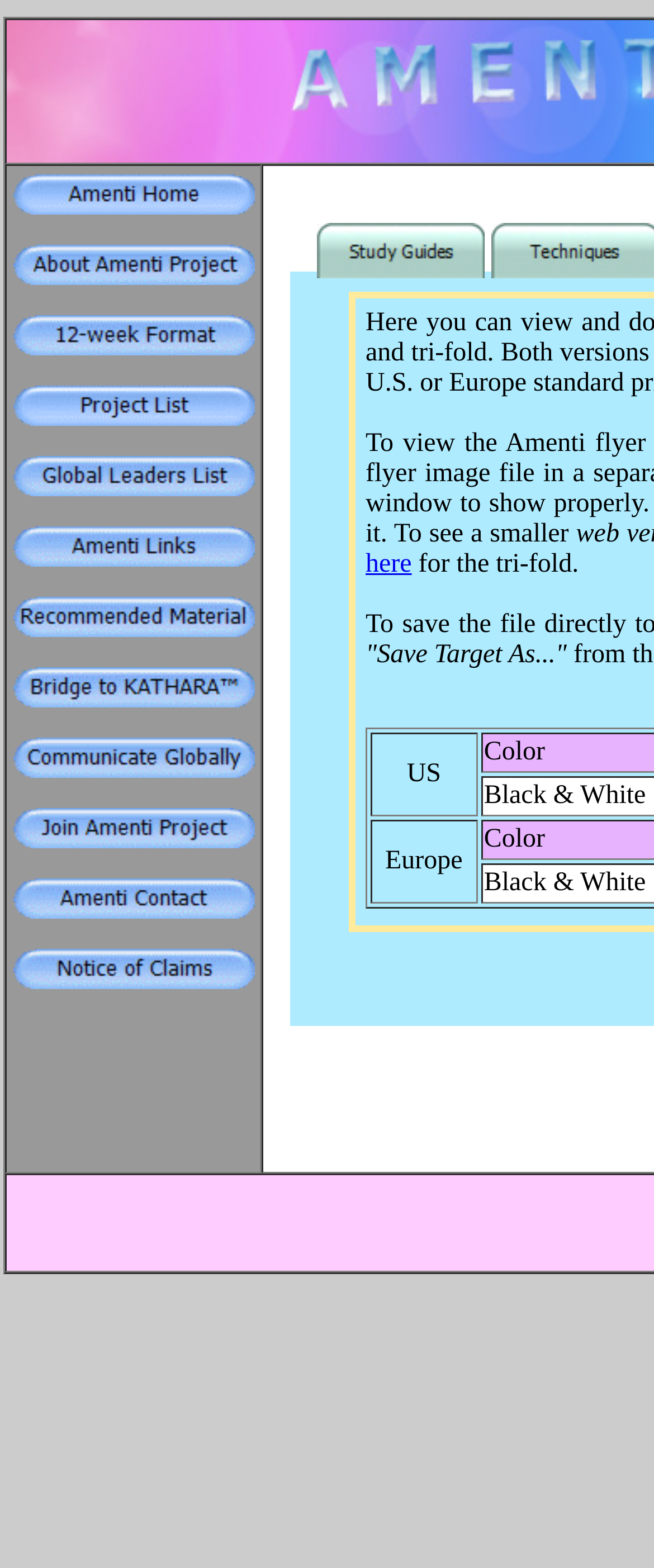Find the bounding box of the web element that fits this description: "alt="Communicate Globally"".

[0.019, 0.482, 0.388, 0.5]